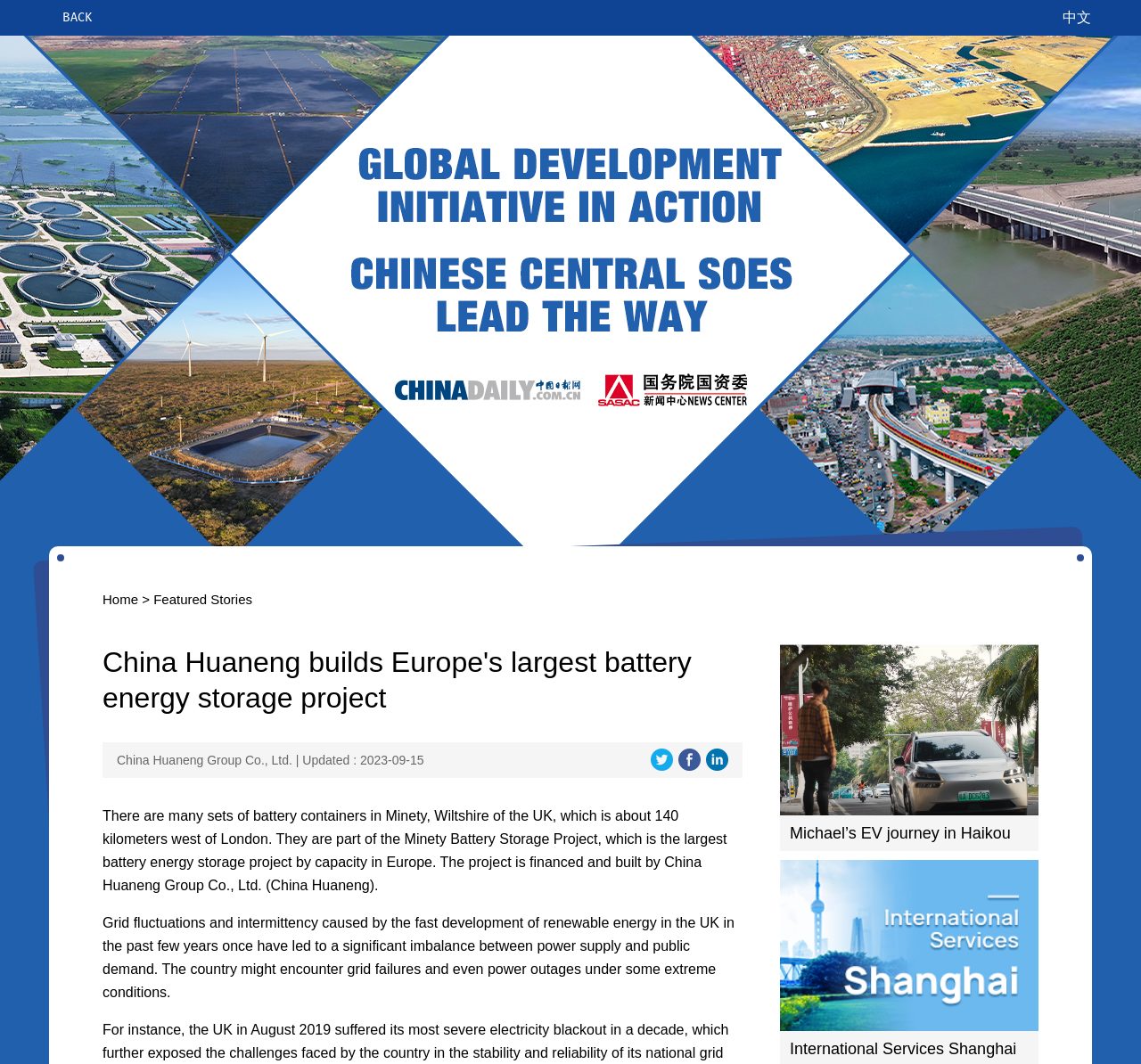What social media platforms are linked on the webpage?
Use the image to answer the question with a single word or phrase.

Twitter, Facebook, LinkedIn